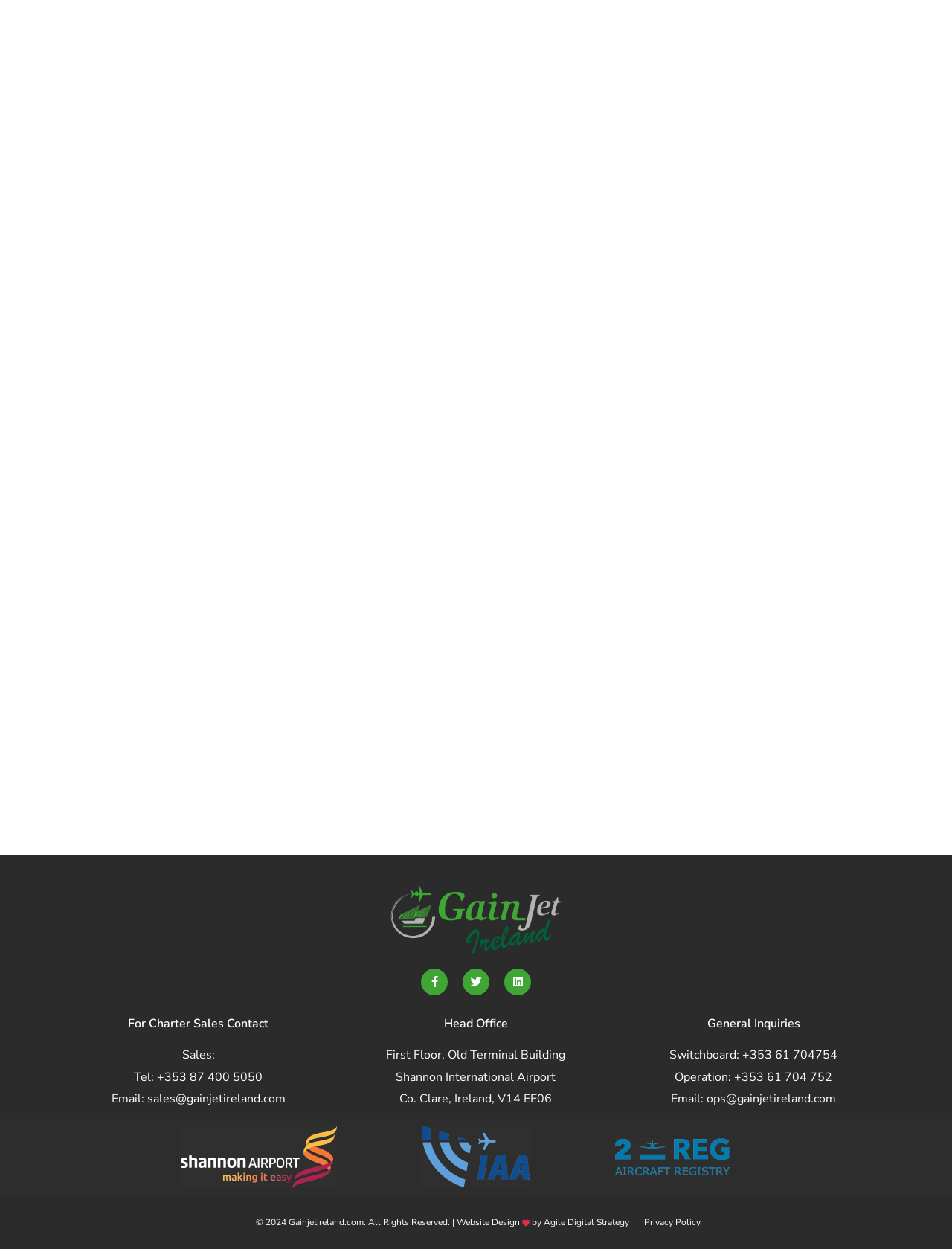What is the copyright year of the website?
Carefully analyze the image and provide a thorough answer to the question.

The copyright year of the website is 2024, which can be found at the bottom of the webpage, along with the statement '© 2024 Gainjetireland.com. All Rights Reserved.'.